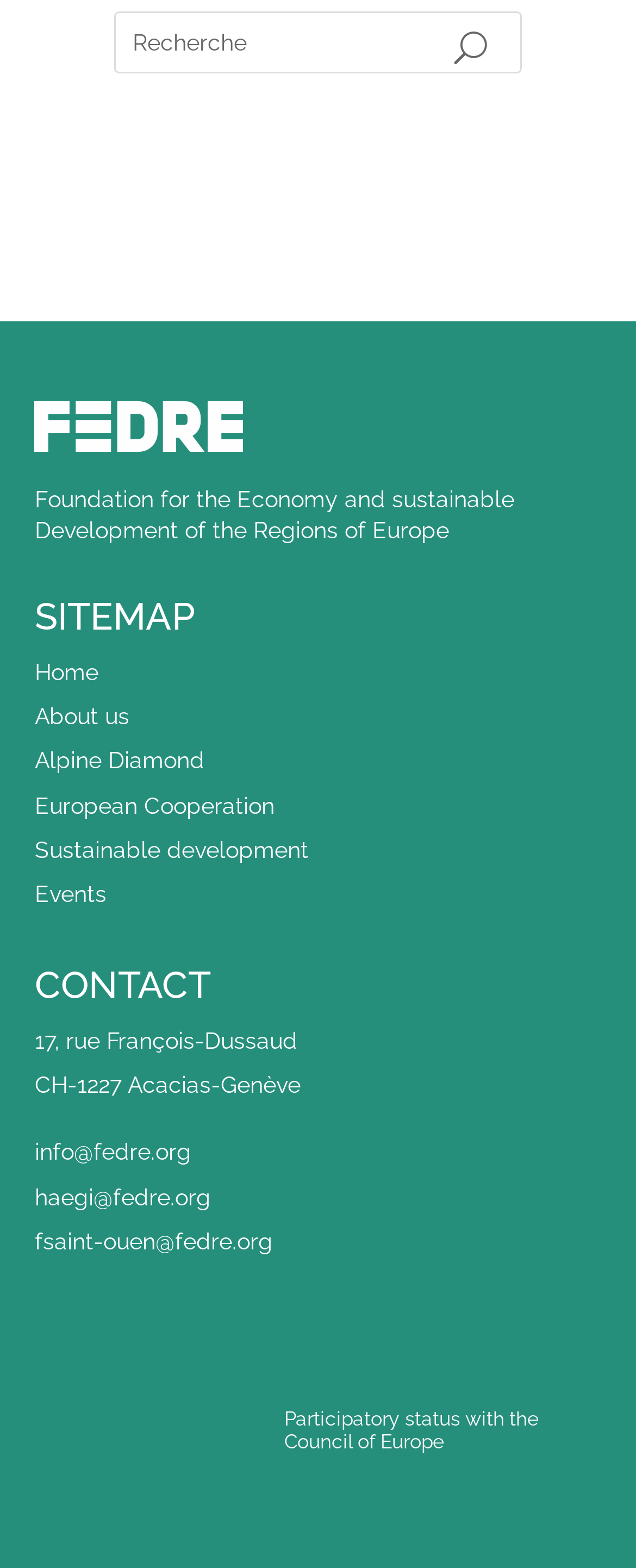Based on the provided description, "Alpine Diamond", find the bounding box of the corresponding UI element in the screenshot.

[0.055, 0.477, 0.322, 0.493]